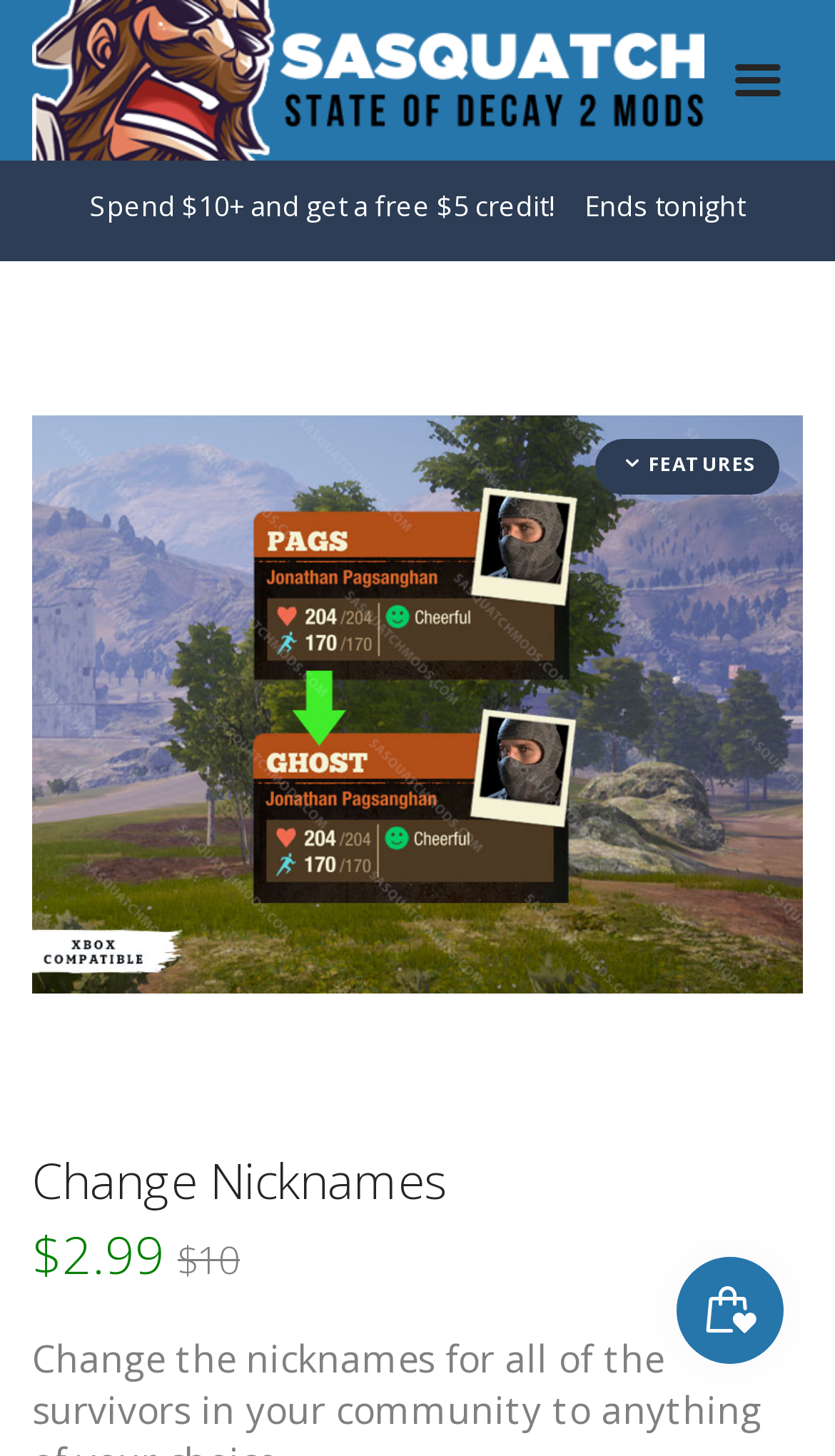What is the price of the Change Nicknames product?
Based on the content of the image, thoroughly explain and answer the question.

I found the price of the Change Nicknames product by looking at the heading element that says 'Change Nicknames $2.99 $10'. The price is $2.99.